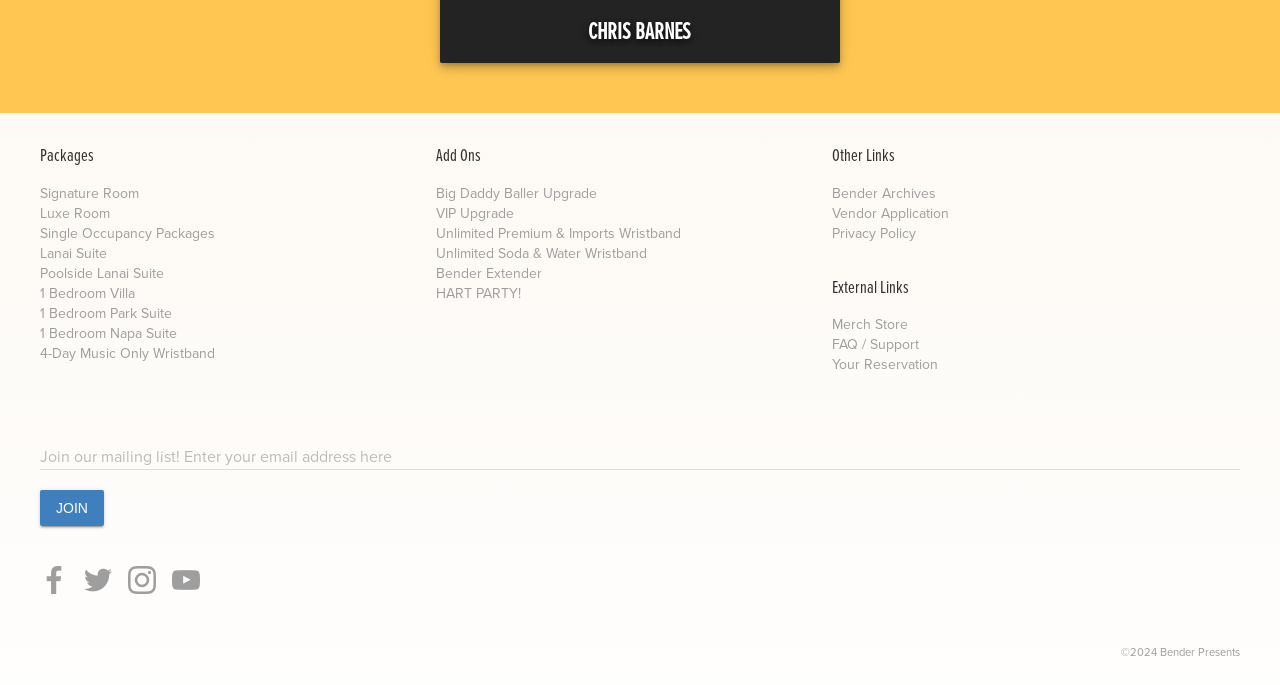How many external links are there?
Answer with a single word or phrase by referring to the visual content.

3